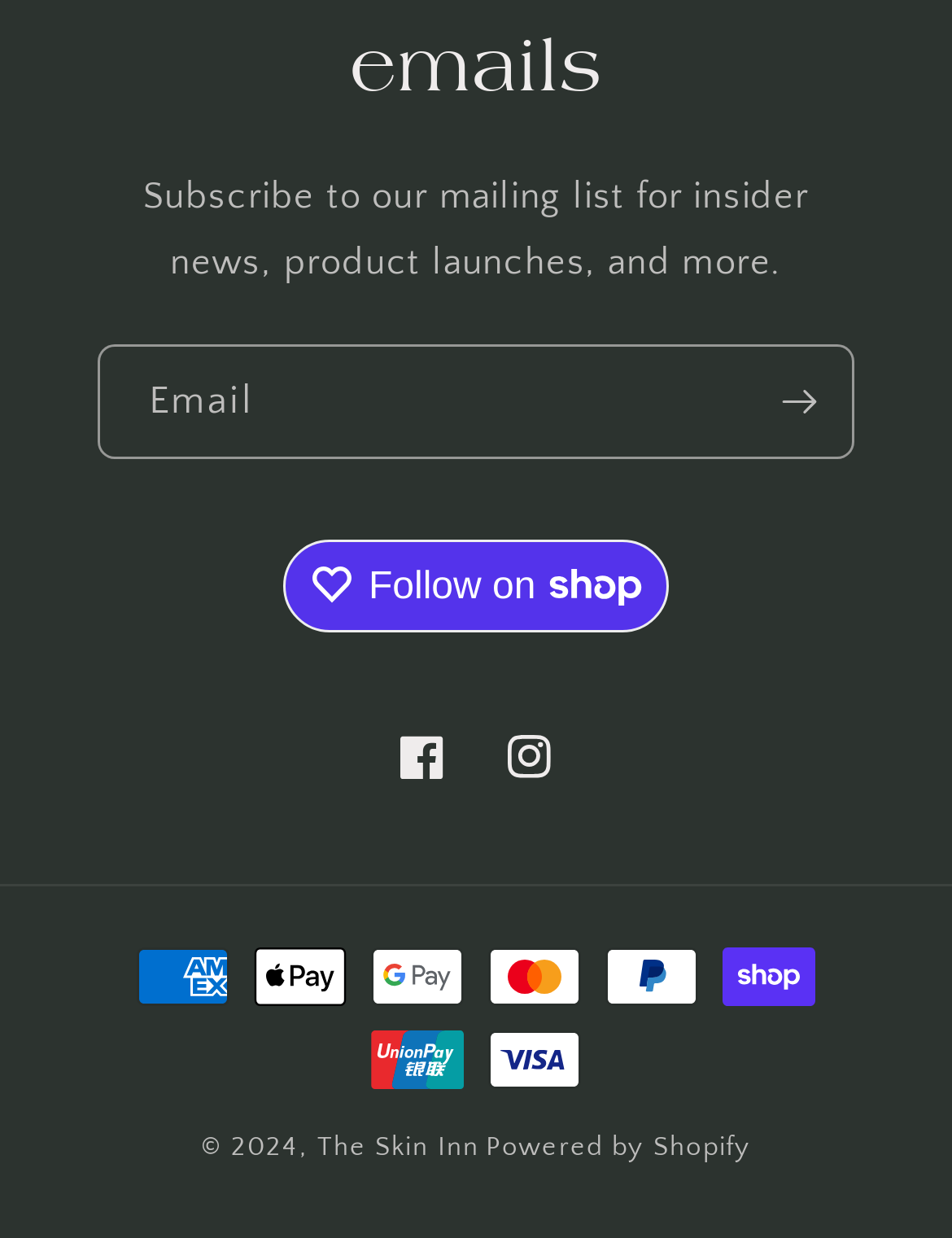Give a one-word or phrase response to the following question: Who is the owner of the website?

The Skin Inn